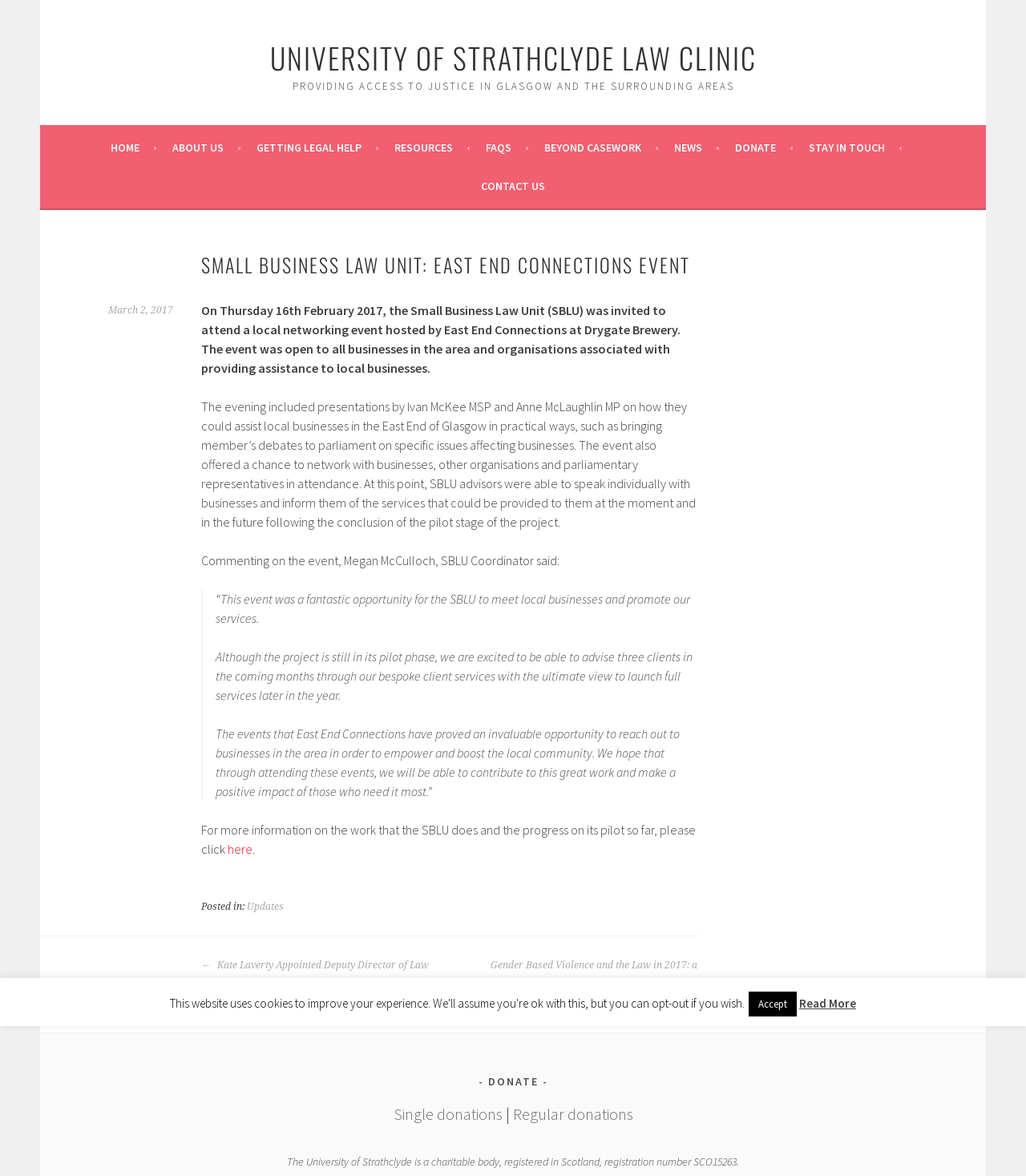Given the element description Getting Legal Help, predict the bounding box coordinates for the UI element in the webpage screenshot. The format should be (top-left x, top-left y, bottom-right x, bottom-right y), and the values should be between 0 and 1.

[0.25, 0.117, 0.37, 0.134]